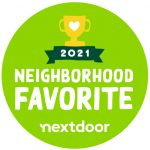Break down the image and describe every detail you can observe.

The image features a vibrant circular badge proudly declaring "2021 NEIGHBORHOOD FAVORITE," accompanied by a trophy icon at the top, indicating recognition and appreciation within a community. The bright green background emphasizes a sense of positivity and local engagement, while the text is designed in bold white and blue fonts, making it easily readable. This badge signifies that the associated business or service was especially favored and recommended by members of the neighborhood on the Nextdoor platform, highlighting its reputation and connection to the community.